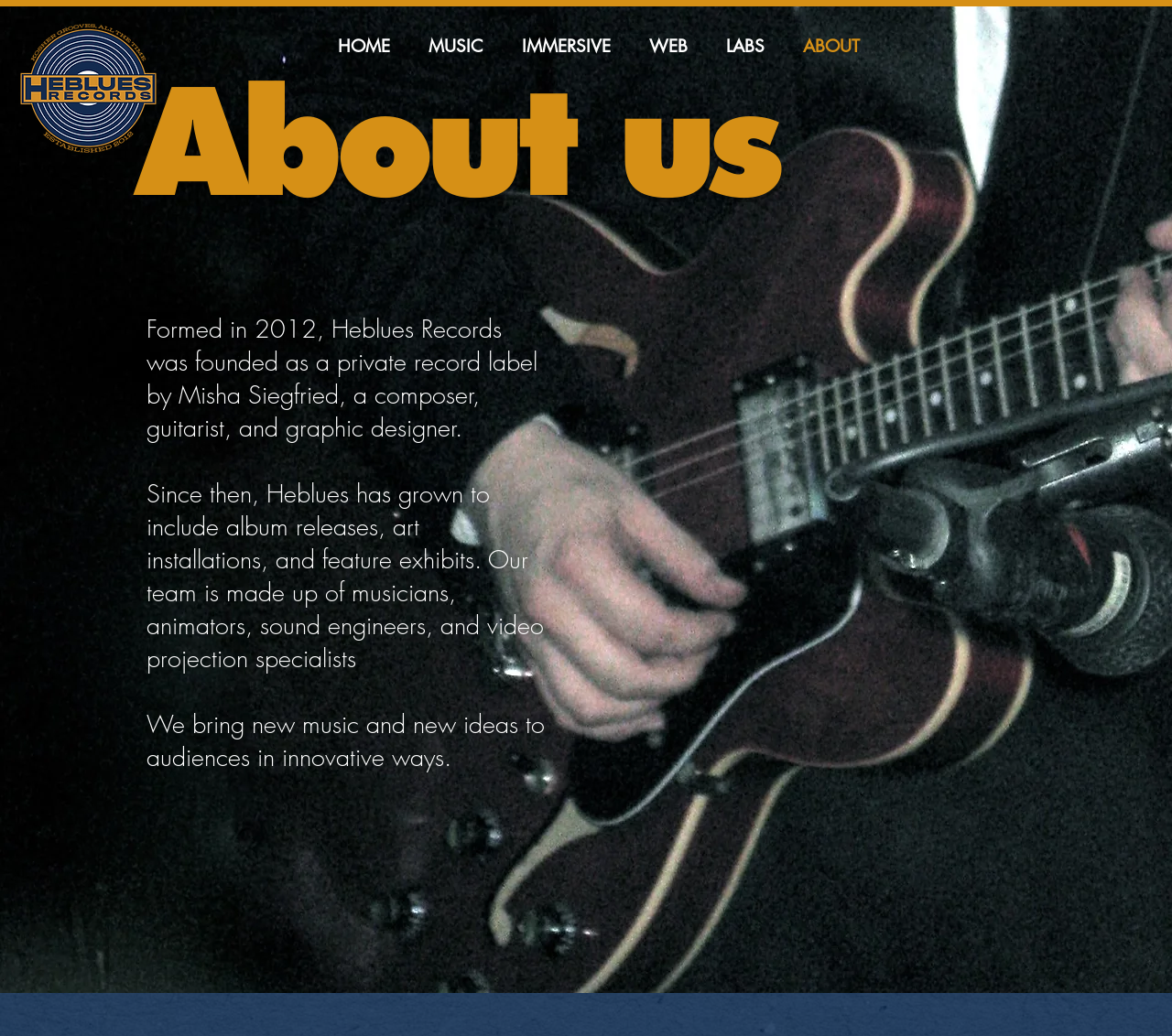Answer succinctly with a single word or phrase:
What is the logo image filename?

Heblues-Logo-UPDATE.png